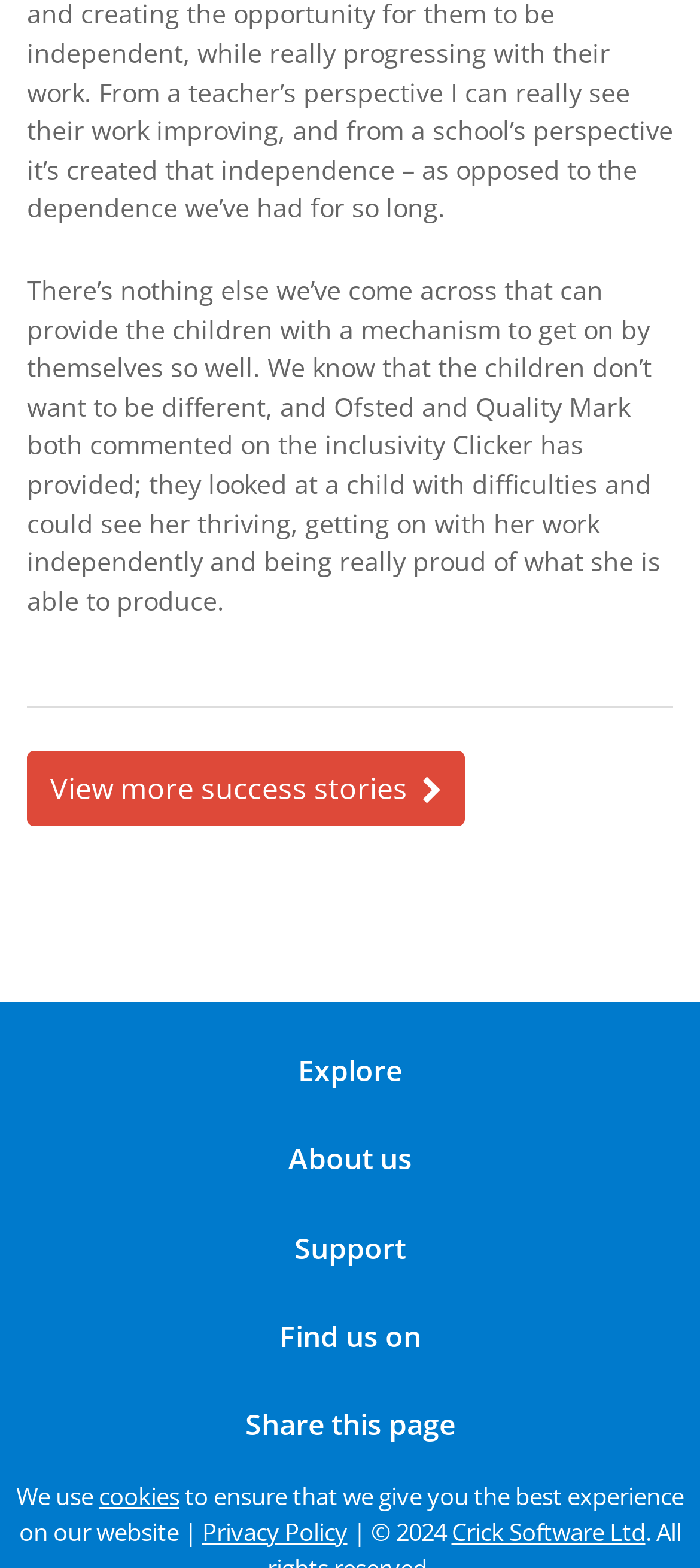Determine the bounding box coordinates of the clickable region to carry out the instruction: "Learn about us".

[0.0, 0.725, 1.0, 0.753]